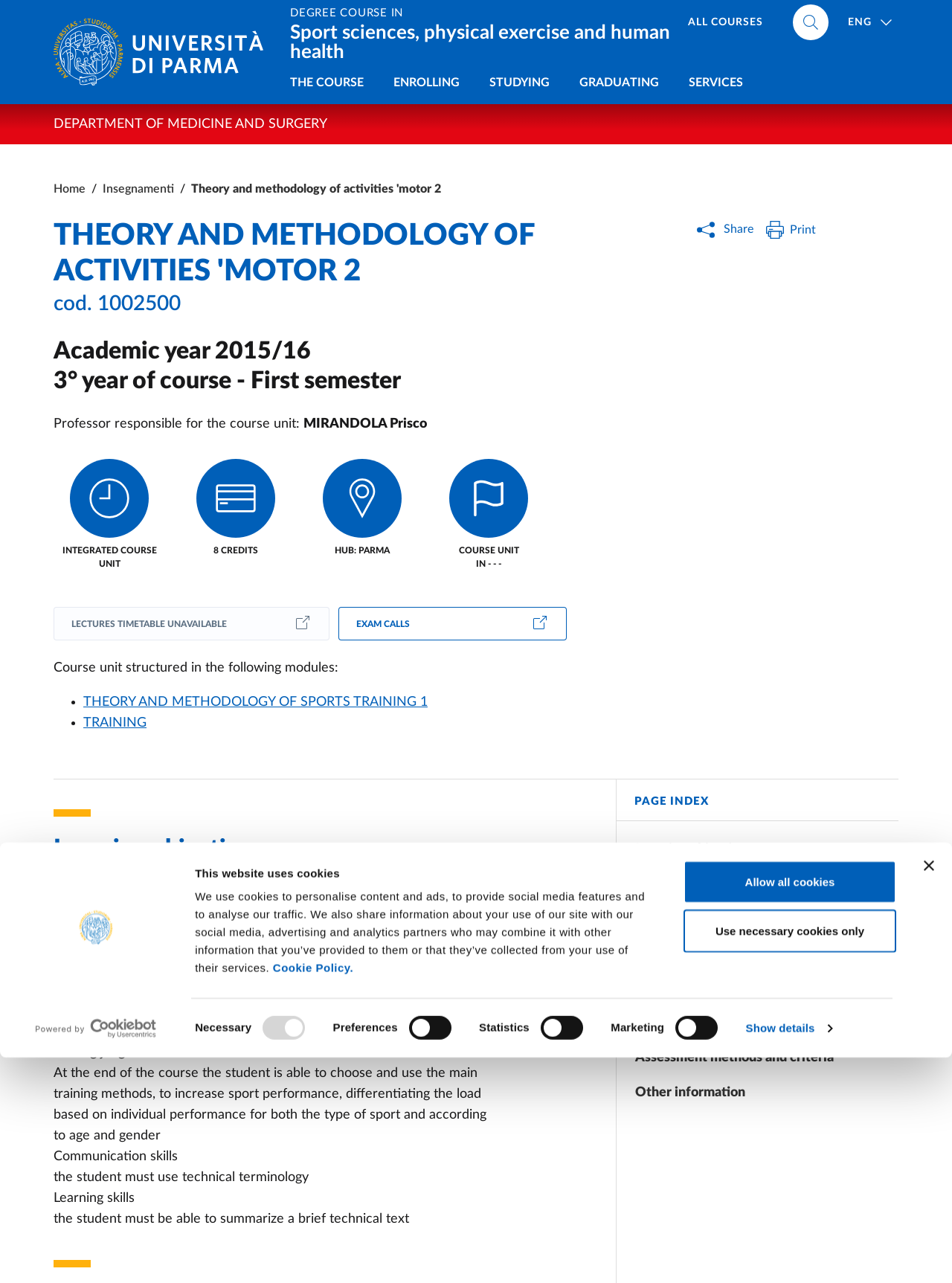Determine the bounding box for the UI element as described: "Department of Medicine and Surgery". The coordinates should be represented as four float numbers between 0 and 1, formatted as [left, top, right, bottom].

[0.056, 0.092, 0.344, 0.102]